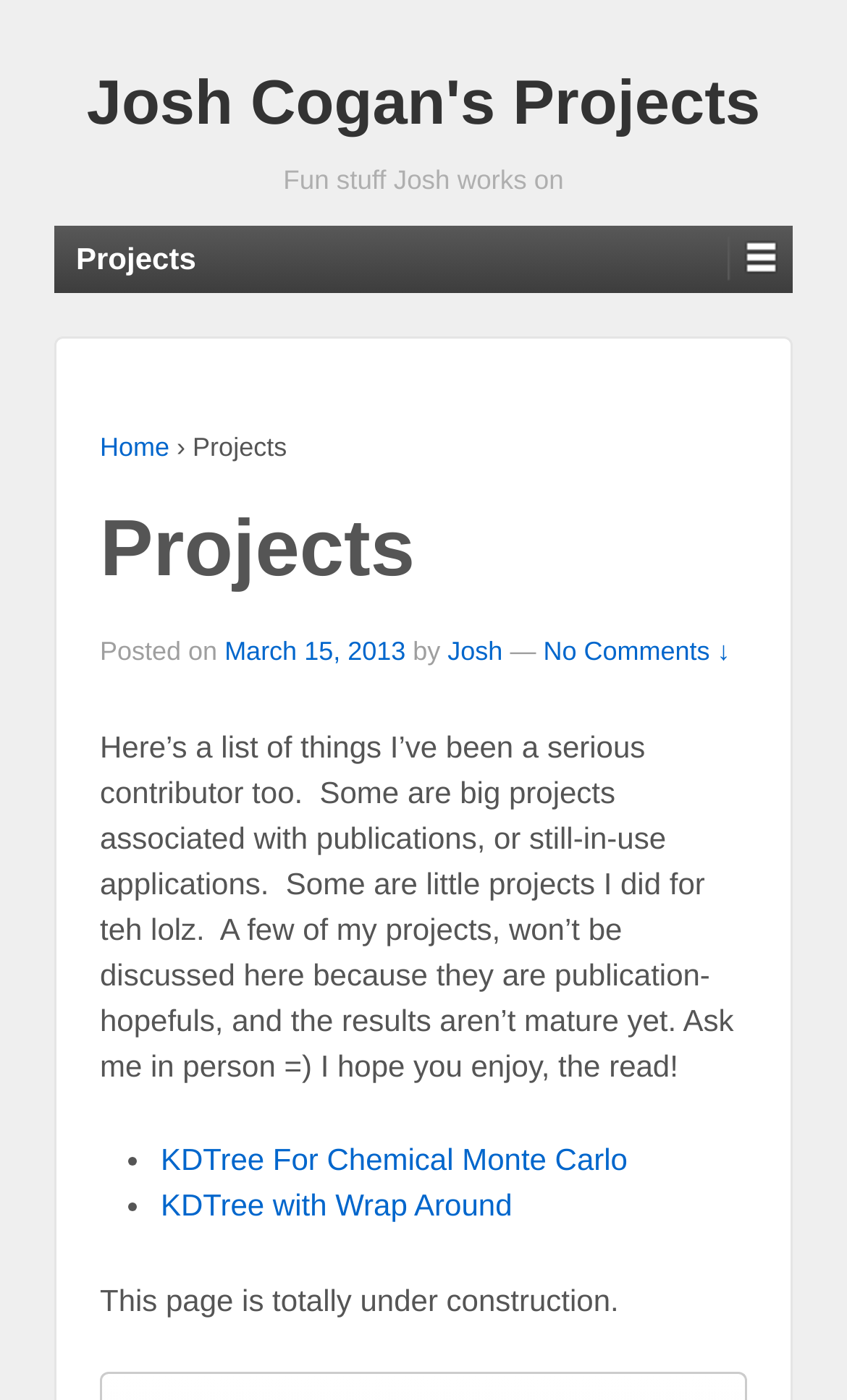Elaborate on the information and visuals displayed on the webpage.

The webpage is a project showcase page for Josh Cogan, with a title "Projects | Josh Cogan's Projects" at the top. Below the title, there is a link to "Josh Cogan's Projects" and a brief description "Fun stuff Josh works on". 

On the top-left corner, there is a navigation menu with a link to "Home" followed by a "›" symbol and the current page title "Projects". 

The main content of the page is divided into sections. The first section has a heading "Projects" and a subheading "Posted on March 15, 2013 by Josh". Below the subheading, there is a paragraph of text describing the types of projects listed on the page. 

Following the introductory text, there is a list of projects, each marked with a bullet point "•". The list includes links to projects such as "KDTree For Chemical Monte Carlo" and "KDTree with Wrap Around". 

At the bottom of the page, there is a notice stating "This page is totally under construction."